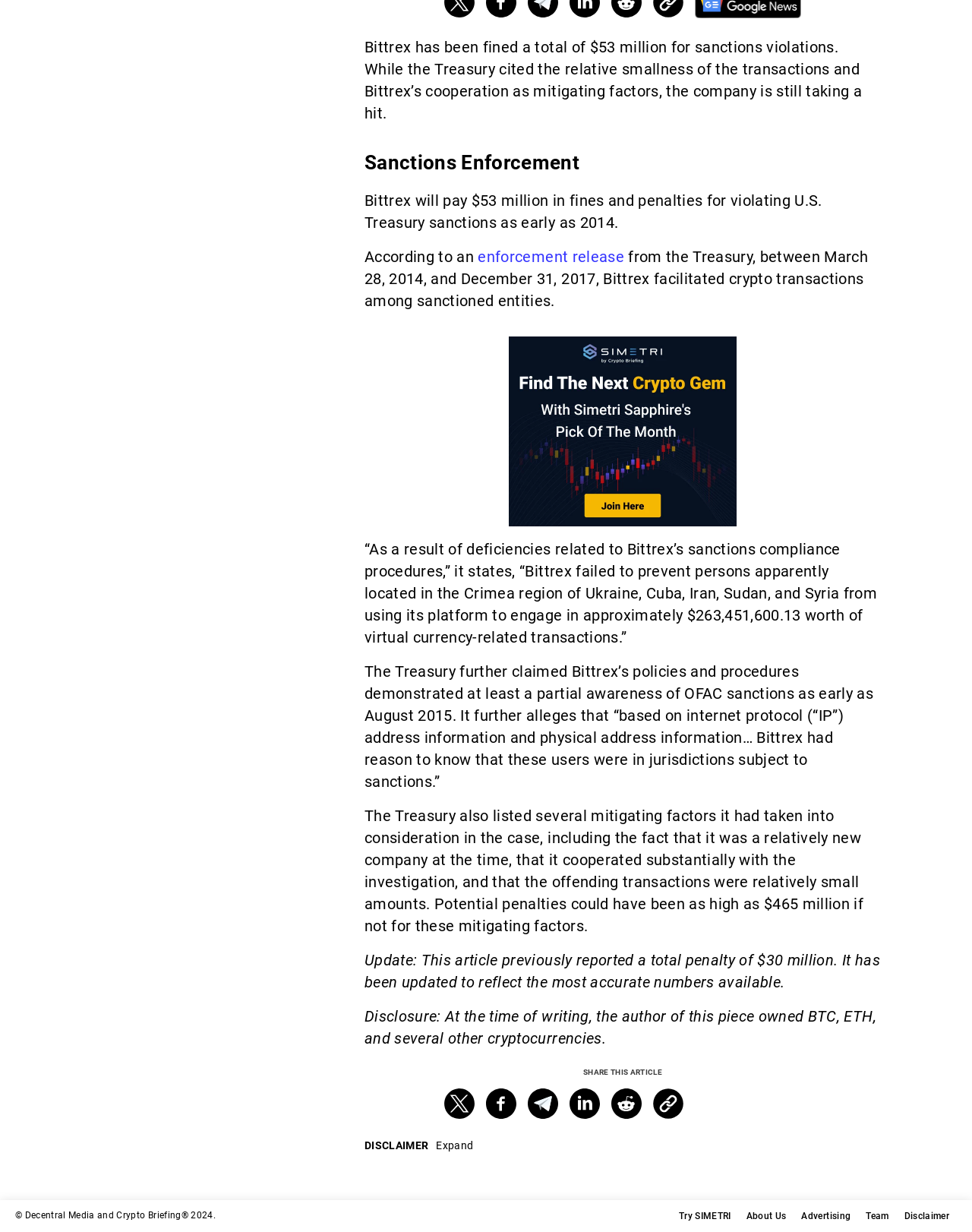What is the topic of the article with the heading 'CoinGecko reports data breach via third-party email platform'?
Refer to the image and provide a detailed answer to the question.

I found the heading 'CoinGecko reports data breach via third-party email platform' on the webpage, and based on the content of the heading, I inferred that the topic of the article is a data breach.